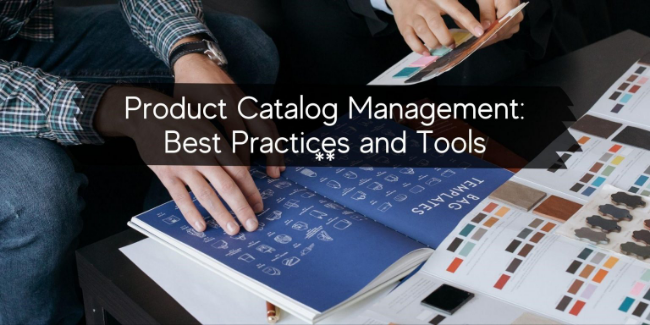Explain the image in a detailed way.

The image features two individuals engaged in a discussion about product catalog management. They are examining various design elements, with one person pointing to a visually rich catalog, indicative of best practices and tools essential for effective management in eCommerce. The title displayed prominently in the center reads, "Product Catalog Management: Best Practices and Tools," emphasizing the importance of employing strategic methods to enhance inventory management and attract the right customers. This visual encapsulates the essence of modern catalog management as a vital component for successful online sales and product visibility.